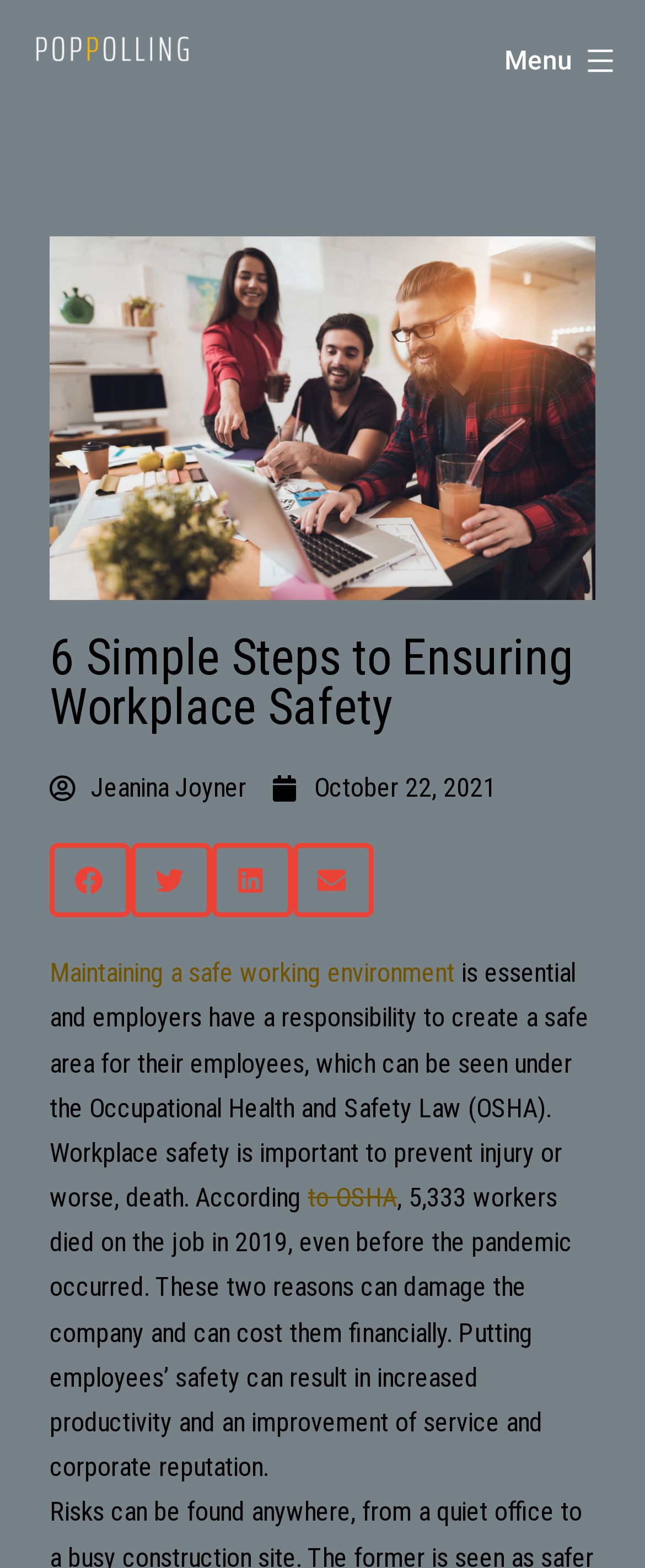Bounding box coordinates are specified in the format (top-left x, top-left y, bottom-right x, bottom-right y). All values are floating point numbers bounded between 0 and 1. Please provide the bounding box coordinate of the region this sentence describes: aria-label="Share on twitter"

[0.203, 0.538, 0.328, 0.585]